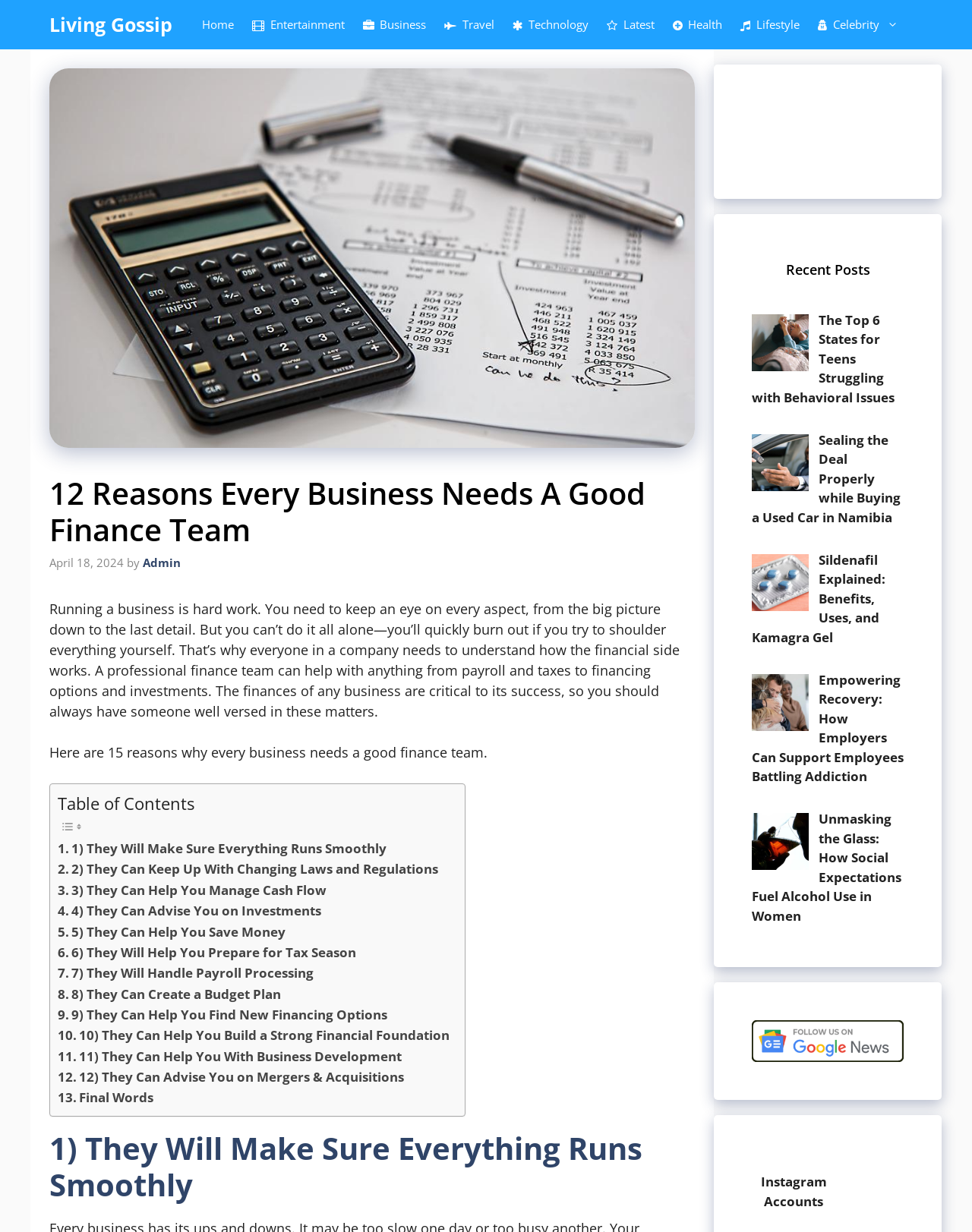Determine the bounding box coordinates in the format (top-left x, top-left y, bottom-right x, bottom-right y). Ensure all values are floating point numbers between 0 and 1. Identify the bounding box of the UI element described by: Technology

[0.518, 0.0, 0.615, 0.04]